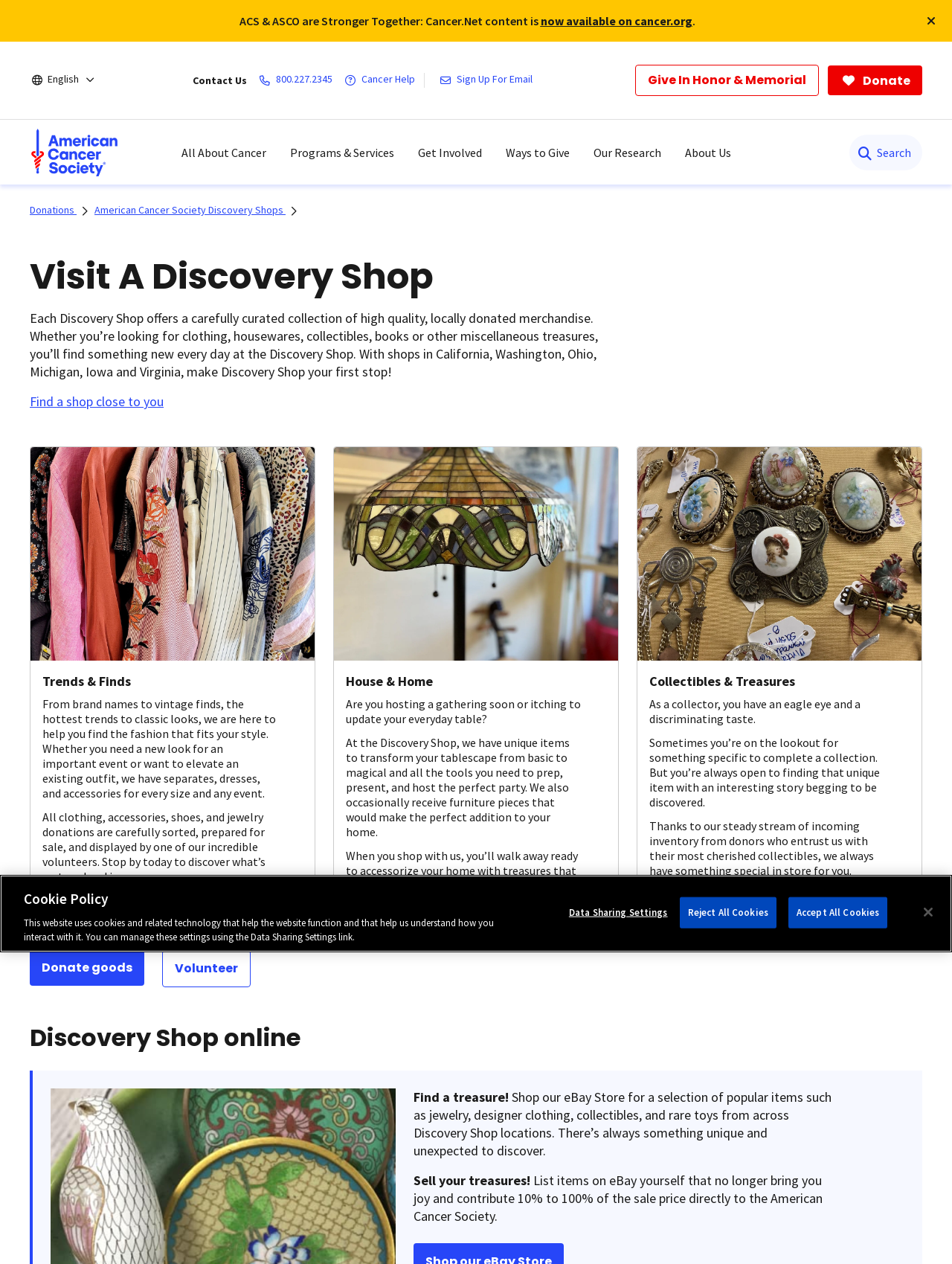Give a one-word or short phrase answer to this question: 
What is the purpose of the Discovery Shop?

Support cancer fight